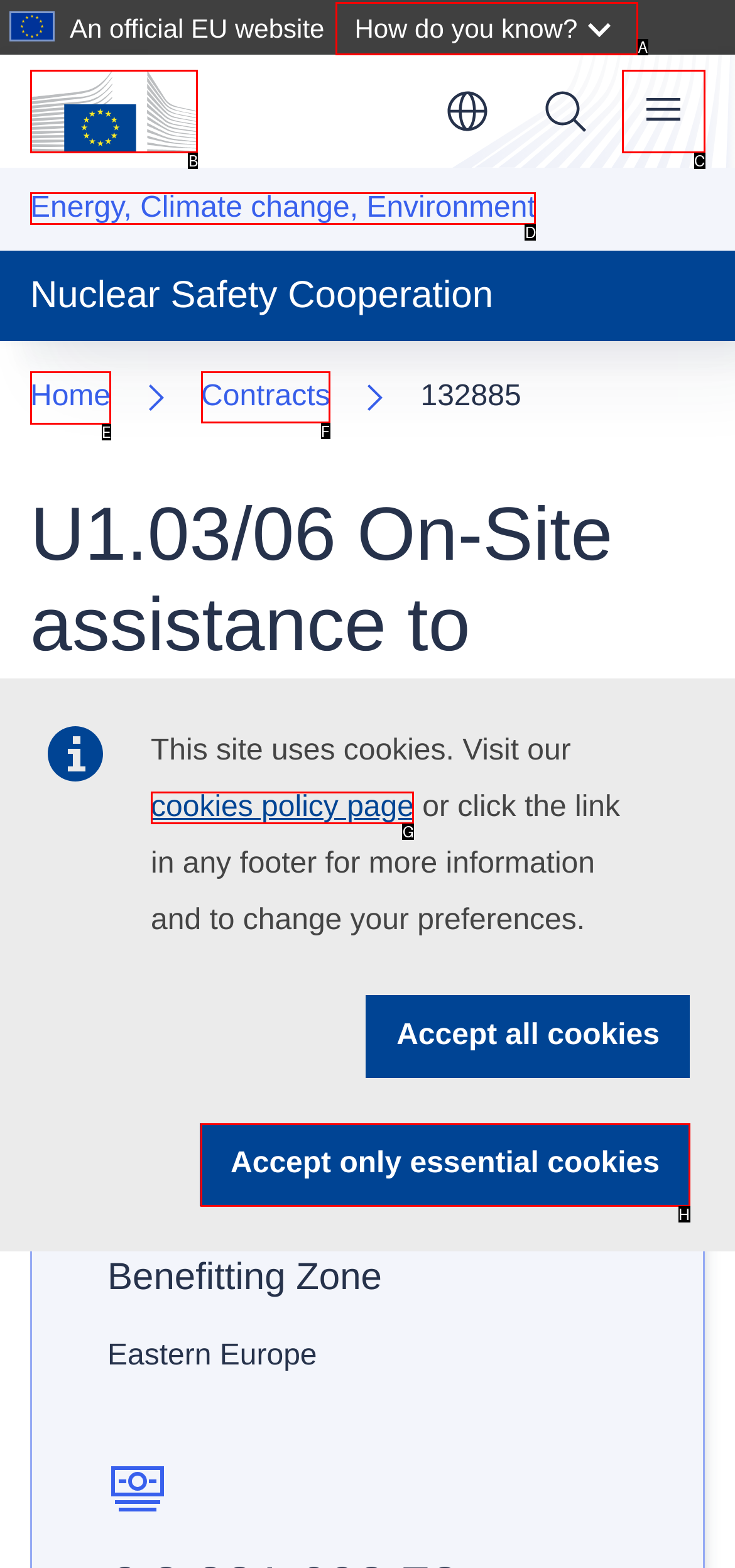Determine the right option to click to perform this task: Click the sesso-occasionale visitors link
Answer with the correct letter from the given choices directly.

None